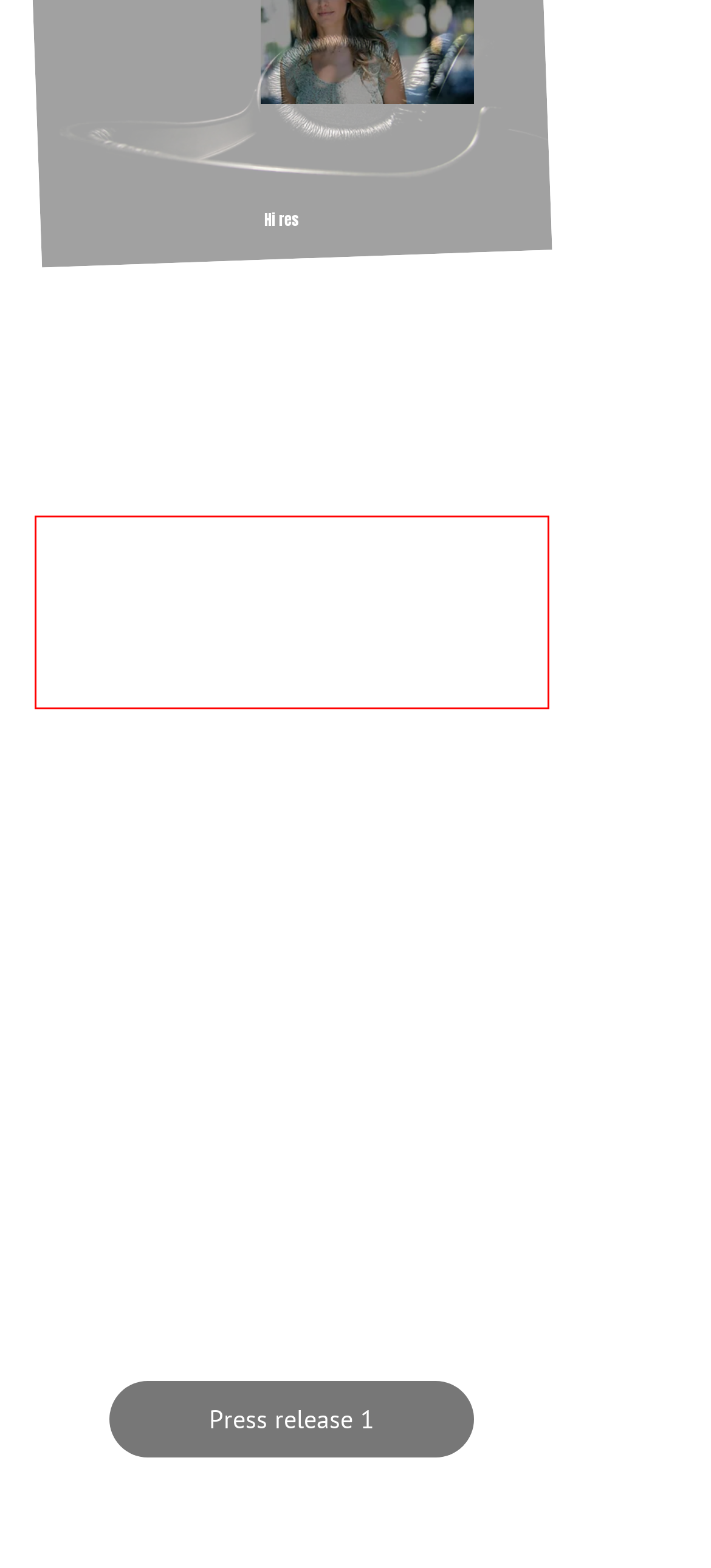Observe the screenshot of the webpage that includes a red rectangle bounding box. Conduct OCR on the content inside this red bounding box and generate the text.

Shaped by personal history, her multi-cultural past is reflected in her art, so it is not surprising that her lyrical voice likes to join in with gentle Bossa Nova rhythms, chanson-like guitar accompaniment or folkloristic as well as modern instruments. However, the starting point of her work is the singing based on the Italian “chitarra”.